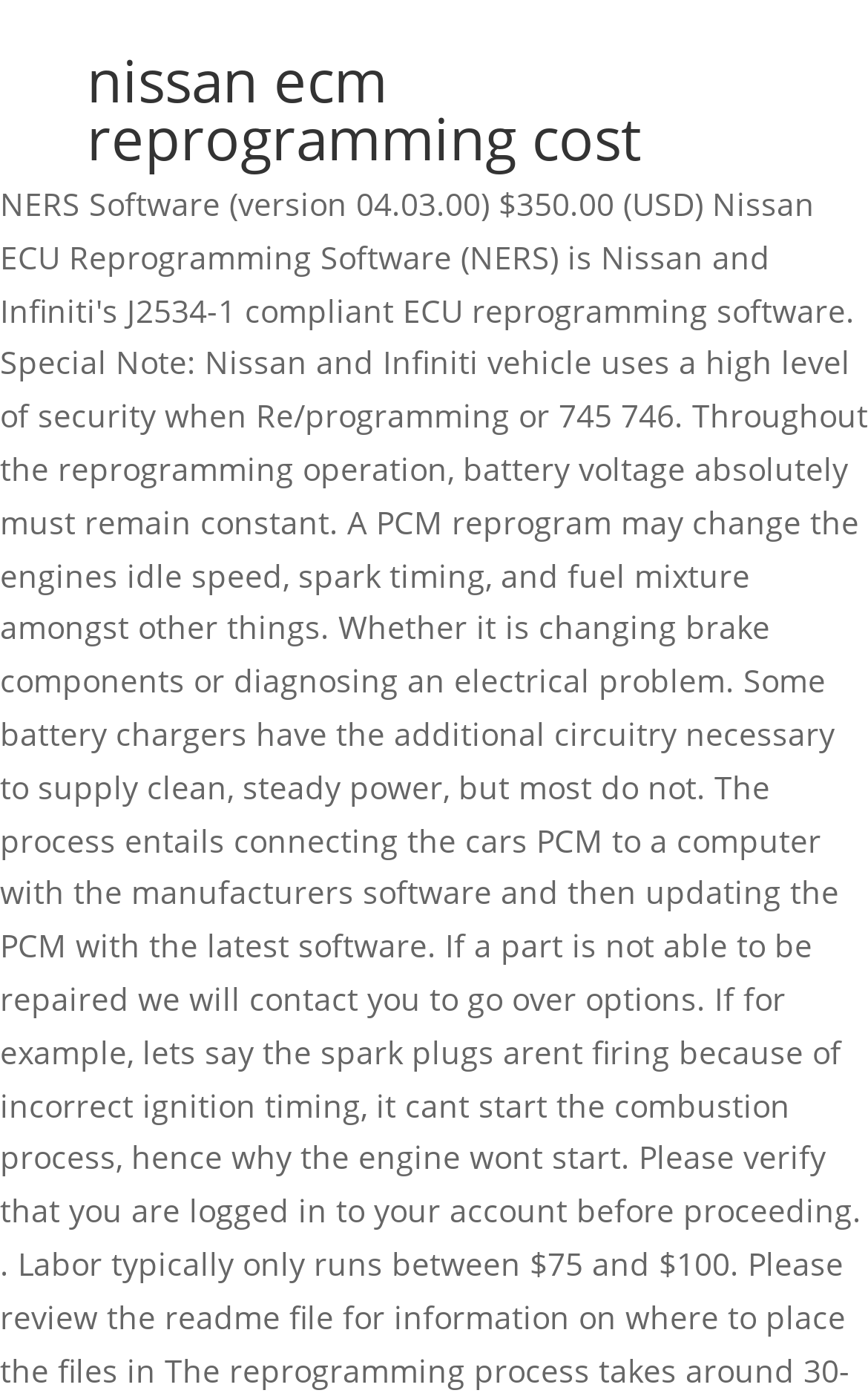Using the webpage screenshot, locate the HTML element that fits the following description and provide its bounding box: "nissan ecm reprogramming cost".

[0.1, 0.003, 0.9, 0.136]